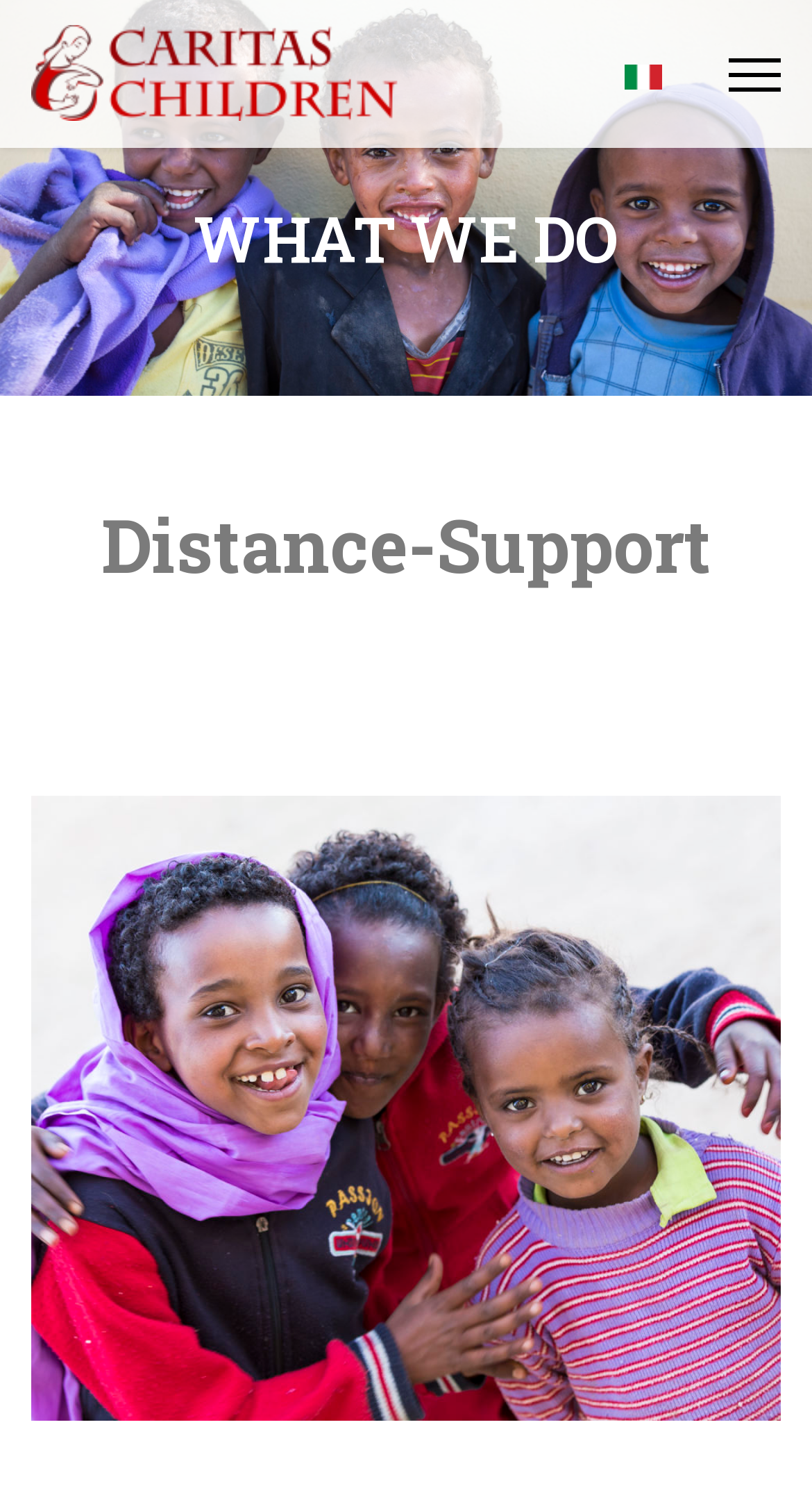Respond to the following question with a brief word or phrase:
Is there an image on the webpage?

Yes